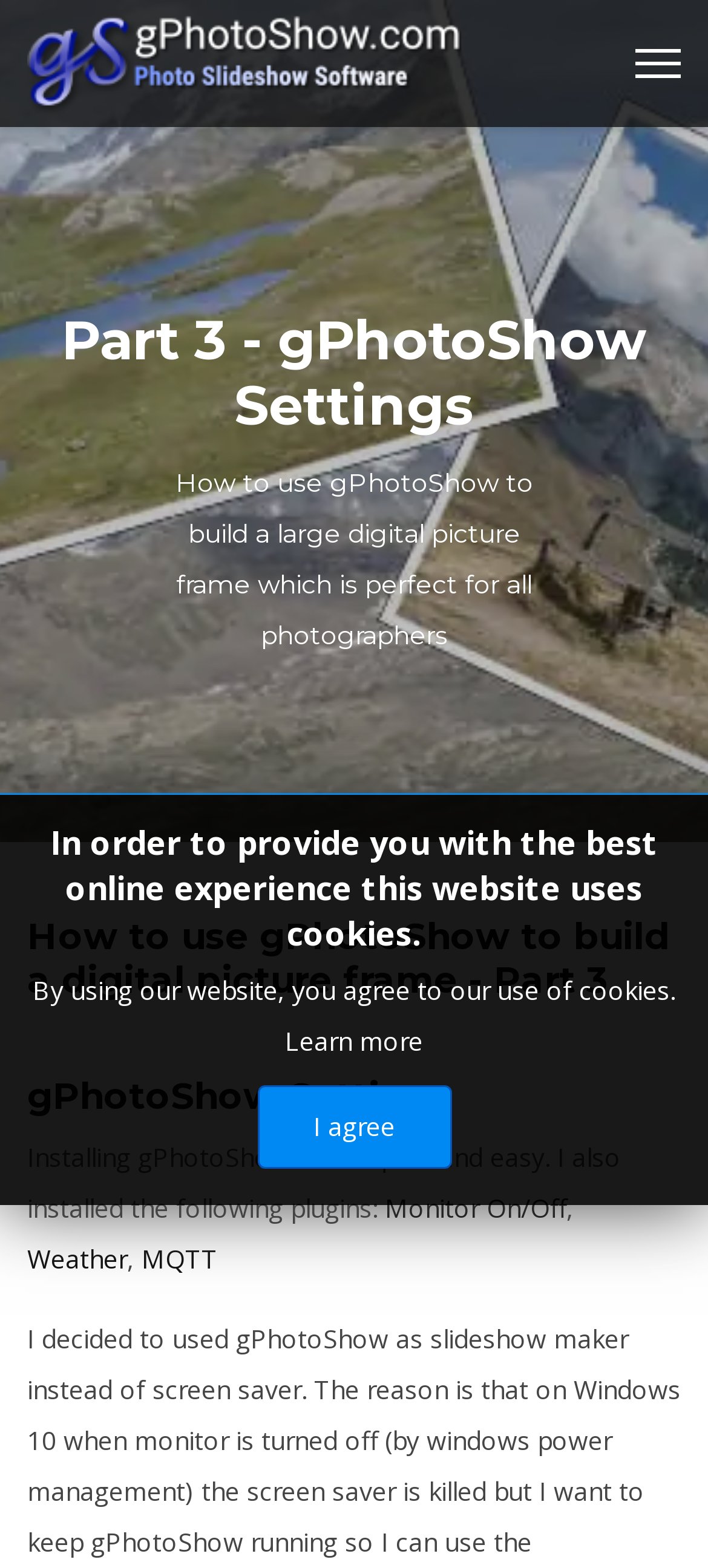What is the current part of the guide being discussed?
Using the details shown in the screenshot, provide a comprehensive answer to the question.

The webpage title mentions 'Part 3 - gPhotoShow Settings', which indicates that the current part of the guide being discussed is Part 3, specifically focusing on gPhotoShow settings.